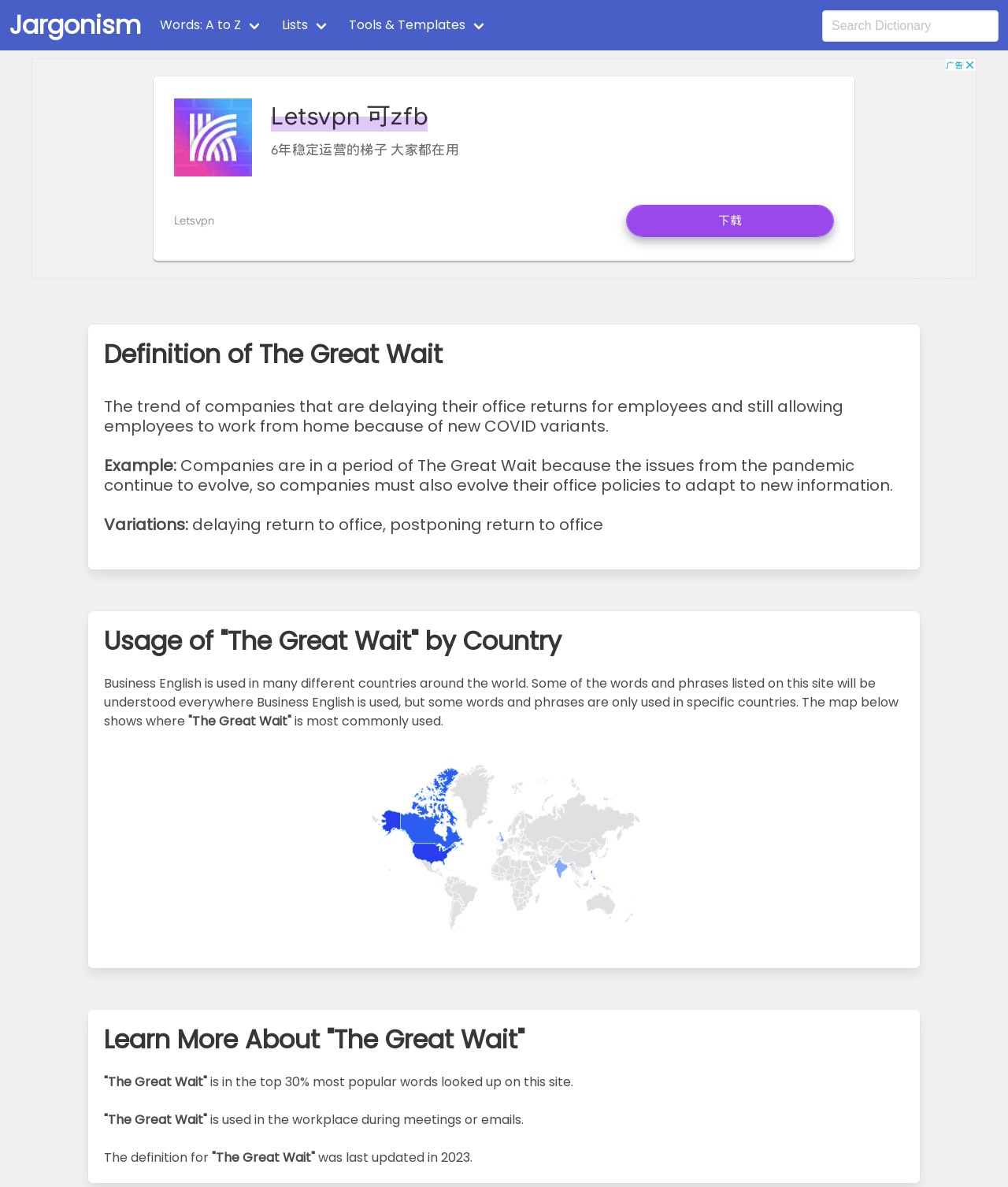What is the context in which 'The Great Wait' is used?
Please utilize the information in the image to give a detailed response to the question.

The webpage mentions that 'The Great Wait' is used in the workplace during meetings or emails, indicating the context in which this phrase is commonly used.